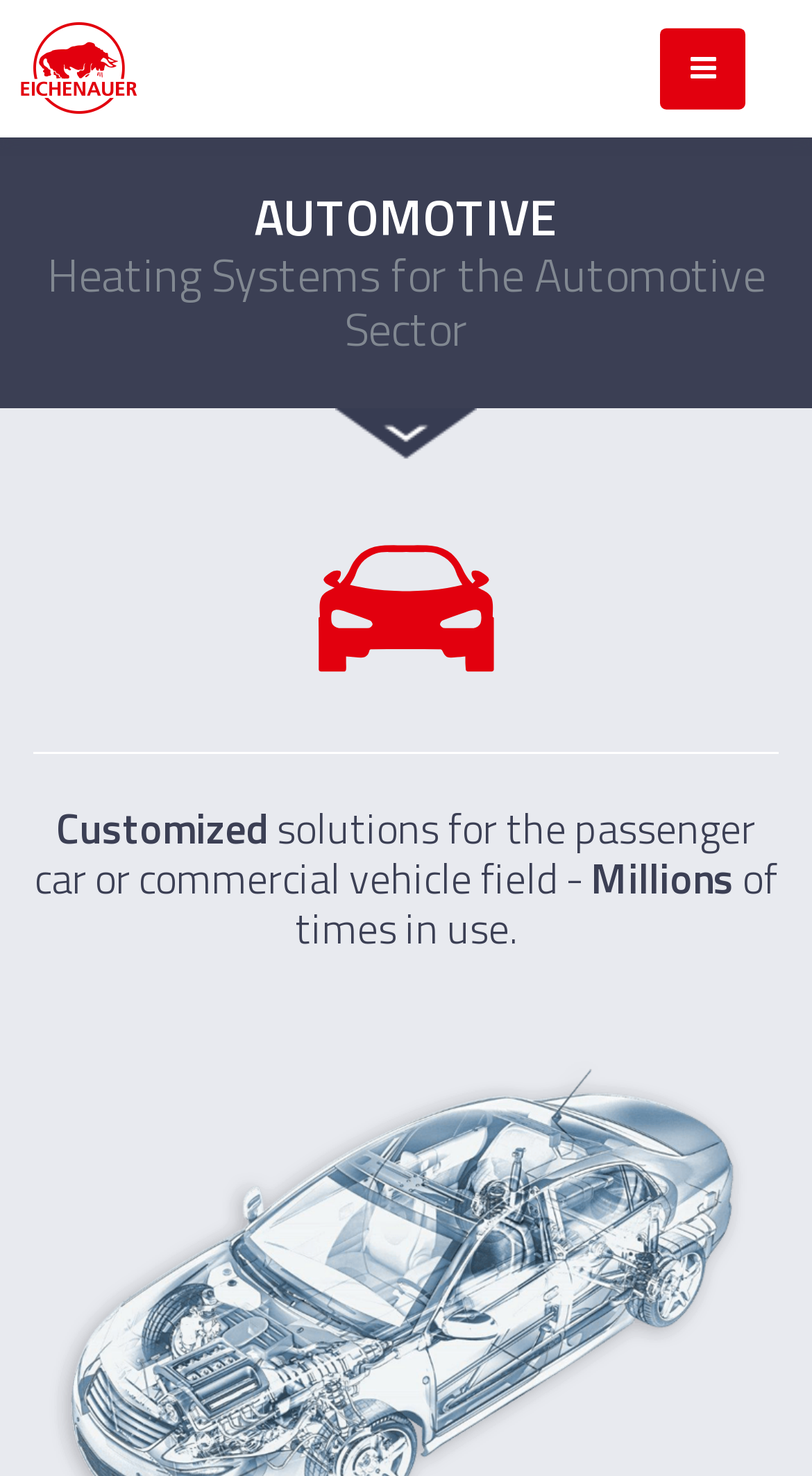Predict the bounding box of the UI element based on the description: "title="Back to Homepage"". The coordinates should be four float numbers between 0 and 1, formatted as [left, top, right, bottom].

[0.026, 0.007, 0.169, 0.086]